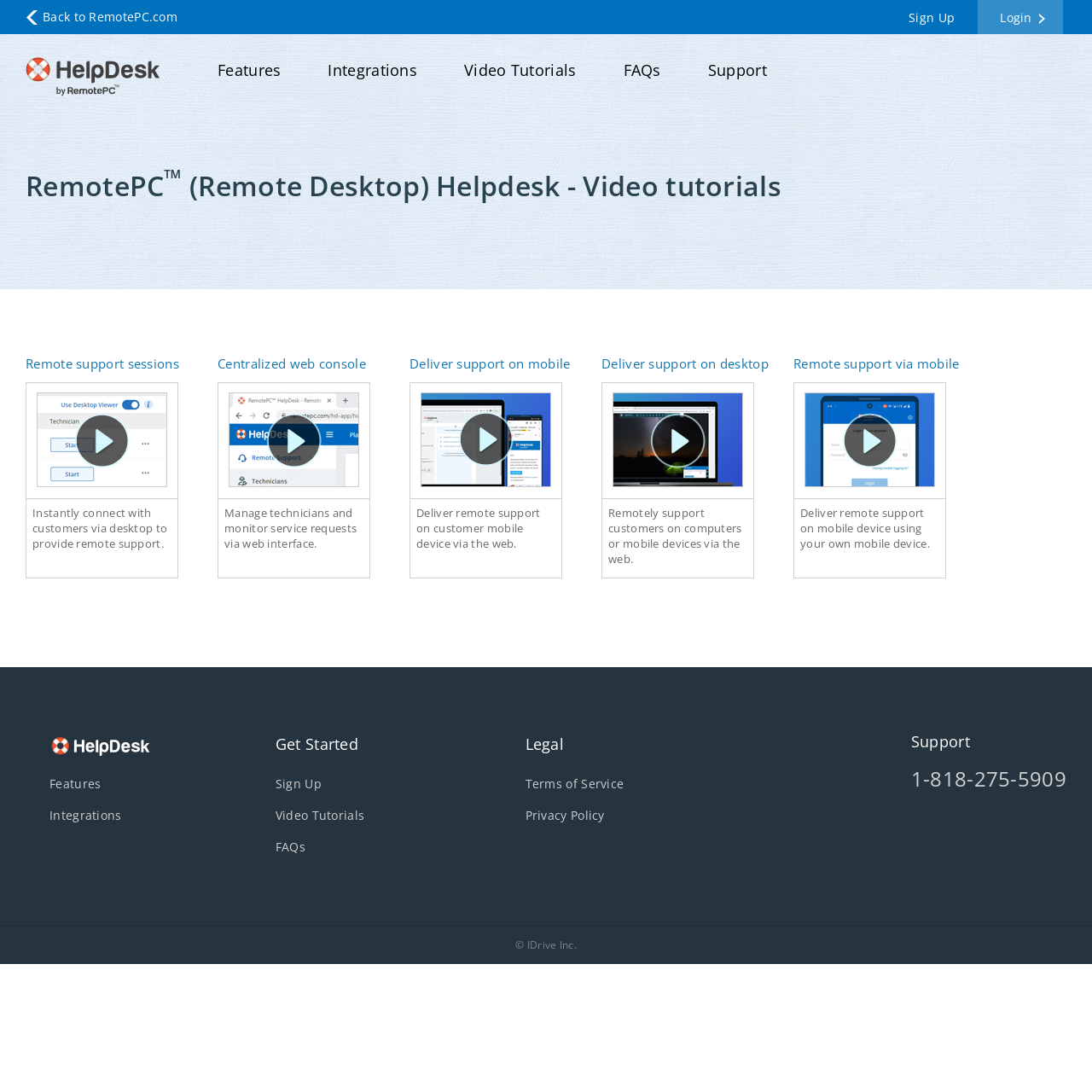Provide the bounding box coordinates, formatted as (top-left x, top-left y, bottom-right x, bottom-right y), with all values being floating point numbers between 0 and 1. Identify the bounding box of the UI element that matches the description: FAQs

[0.571, 0.055, 0.605, 0.073]